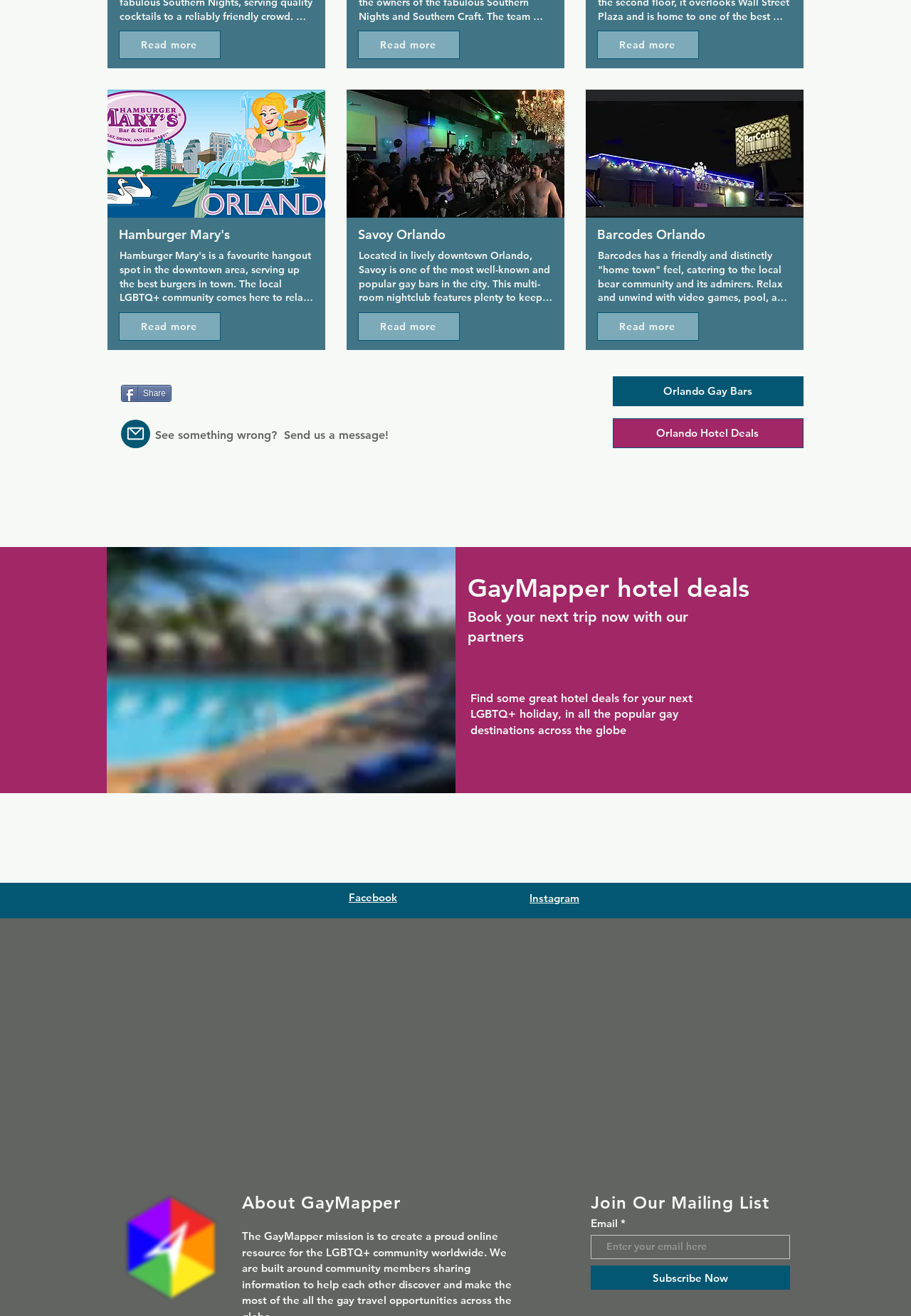Please find the bounding box for the UI component described as follows: "Read more".

[0.13, 0.206, 0.242, 0.227]